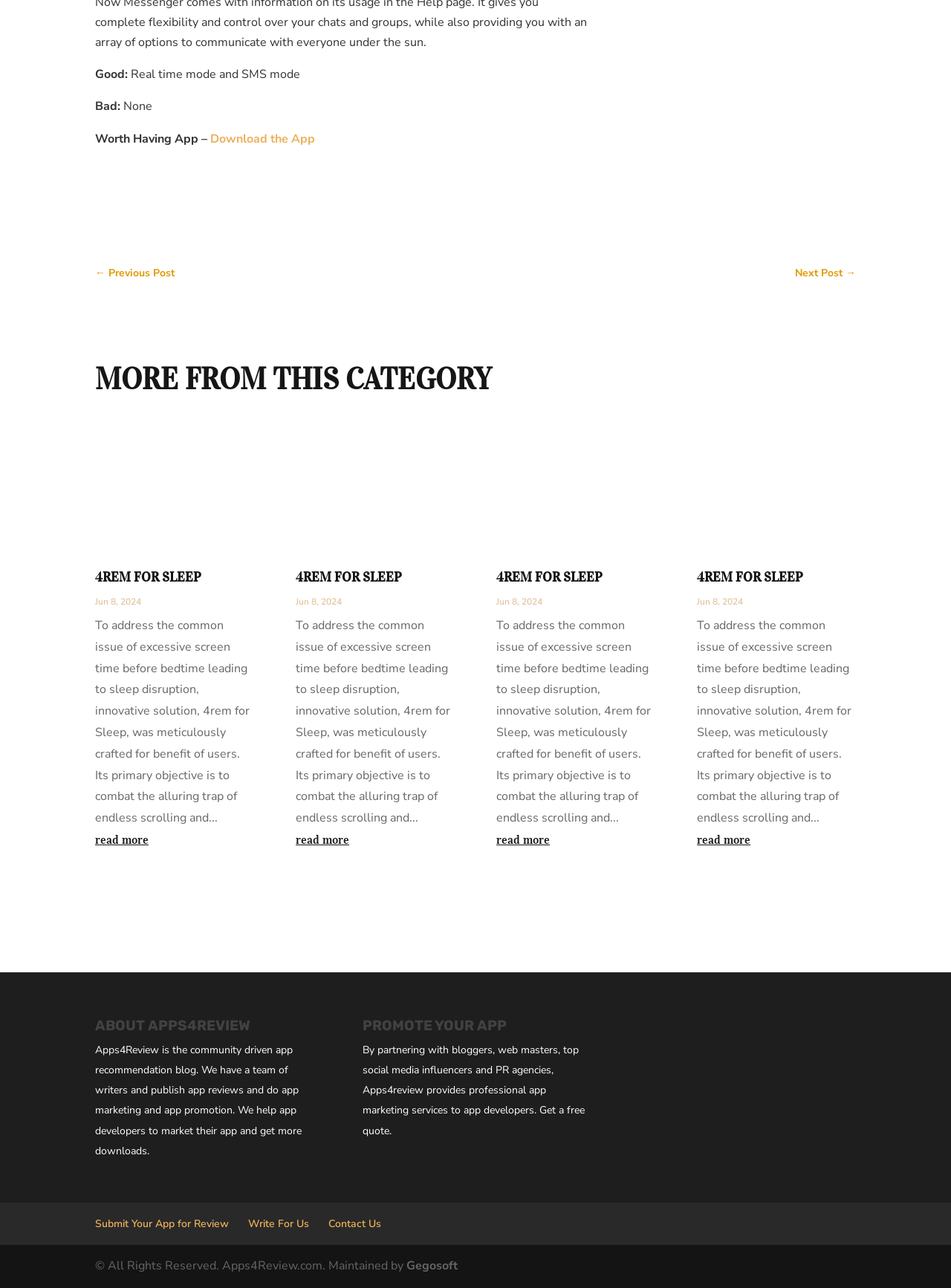Based on the provided description, "Submit Your App for Review", find the bounding box of the corresponding UI element in the screenshot.

[0.1, 0.945, 0.241, 0.956]